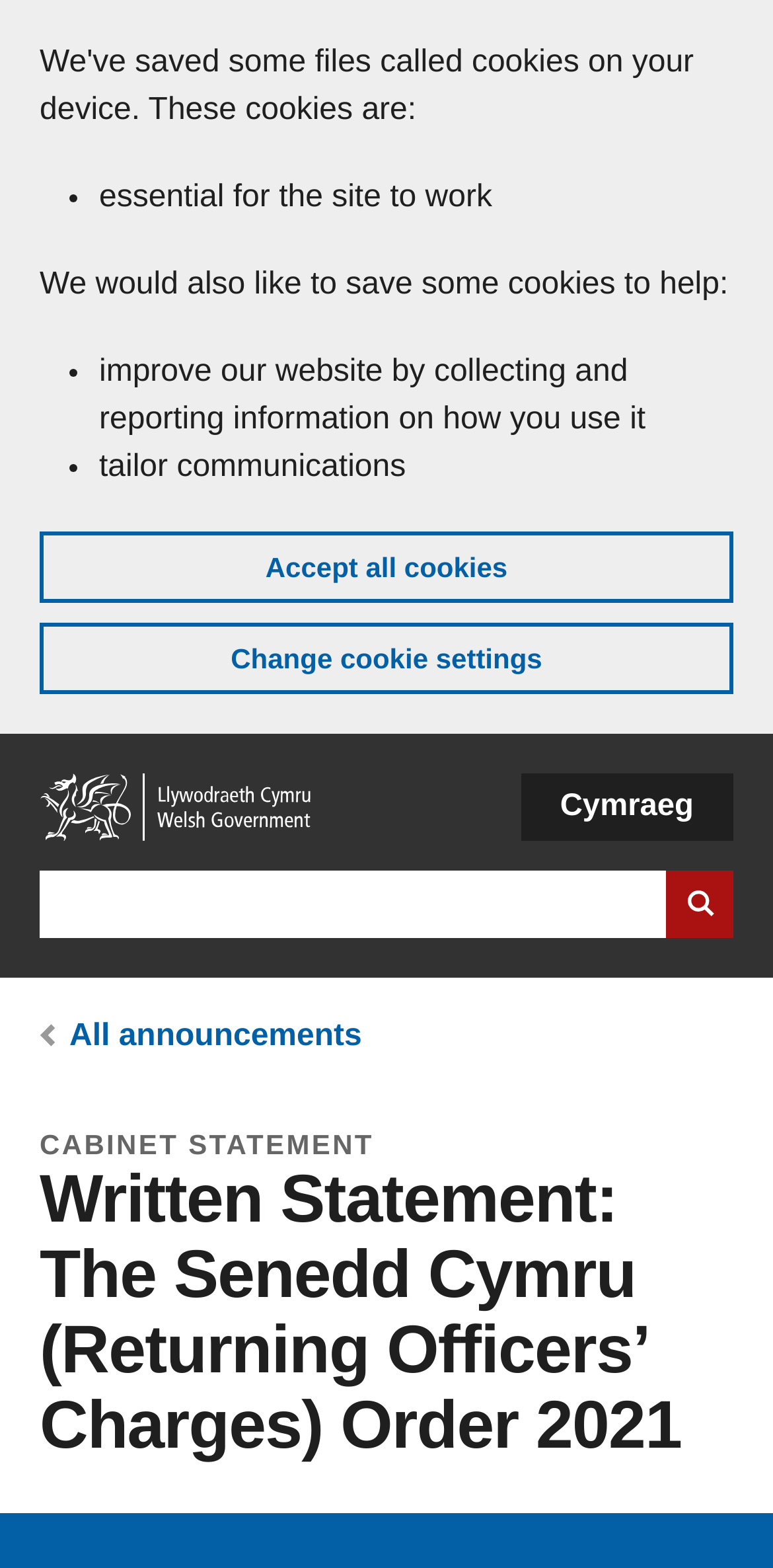Create an in-depth description of the webpage, covering main sections.

This webpage is about a written statement from Julie James MS, Minister for Housing and Local Government, regarding the Senedd Cymru (Returning Officers’ Charges) Order 2021. 

At the top of the page, there is a banner that spans the entire width, taking up about half of the screen's height. This banner informs users about cookies on the GOV.WALES website, explaining that some cookies are essential for the site to work, while others help improve the website, collect information on how users interact with it, and tailor communications. There are options to accept all cookies or change cookie settings.

Below the banner, there are several navigation links, including "Skip to main content", "Home", and a search bar that allows users to search the GOV.WALES website. The search bar is accompanied by a "Search website" button. Additionally, there is a language navigation option, which currently displays "Cymraeg" as the alternative language.

Further down, there is a breadcrumb navigation section that shows the user's current location, with links to "All announcements" and other related pages. The main content of the page is a written statement, which is divided into sections with clear headings. The statement is titled "Written Statement: The Senedd Cymru (Returning Officers’ Charges) Order 2021" and is categorized as a "CABINET STATEMENT".